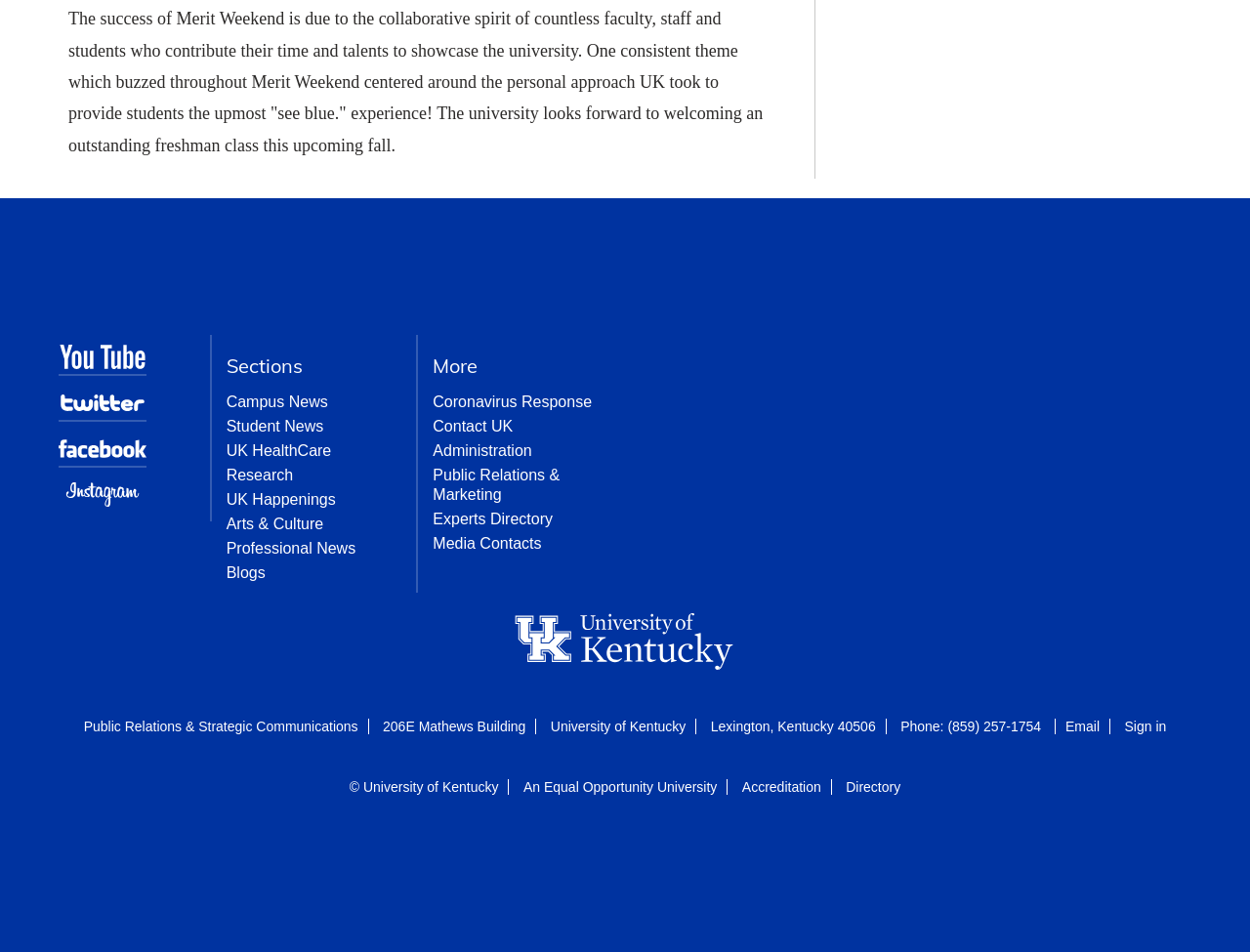Please specify the bounding box coordinates of the area that should be clicked to accomplish the following instruction: "View UK Happenings". The coordinates should consist of four float numbers between 0 and 1, i.e., [left, top, right, bottom].

[0.181, 0.516, 0.269, 0.533]